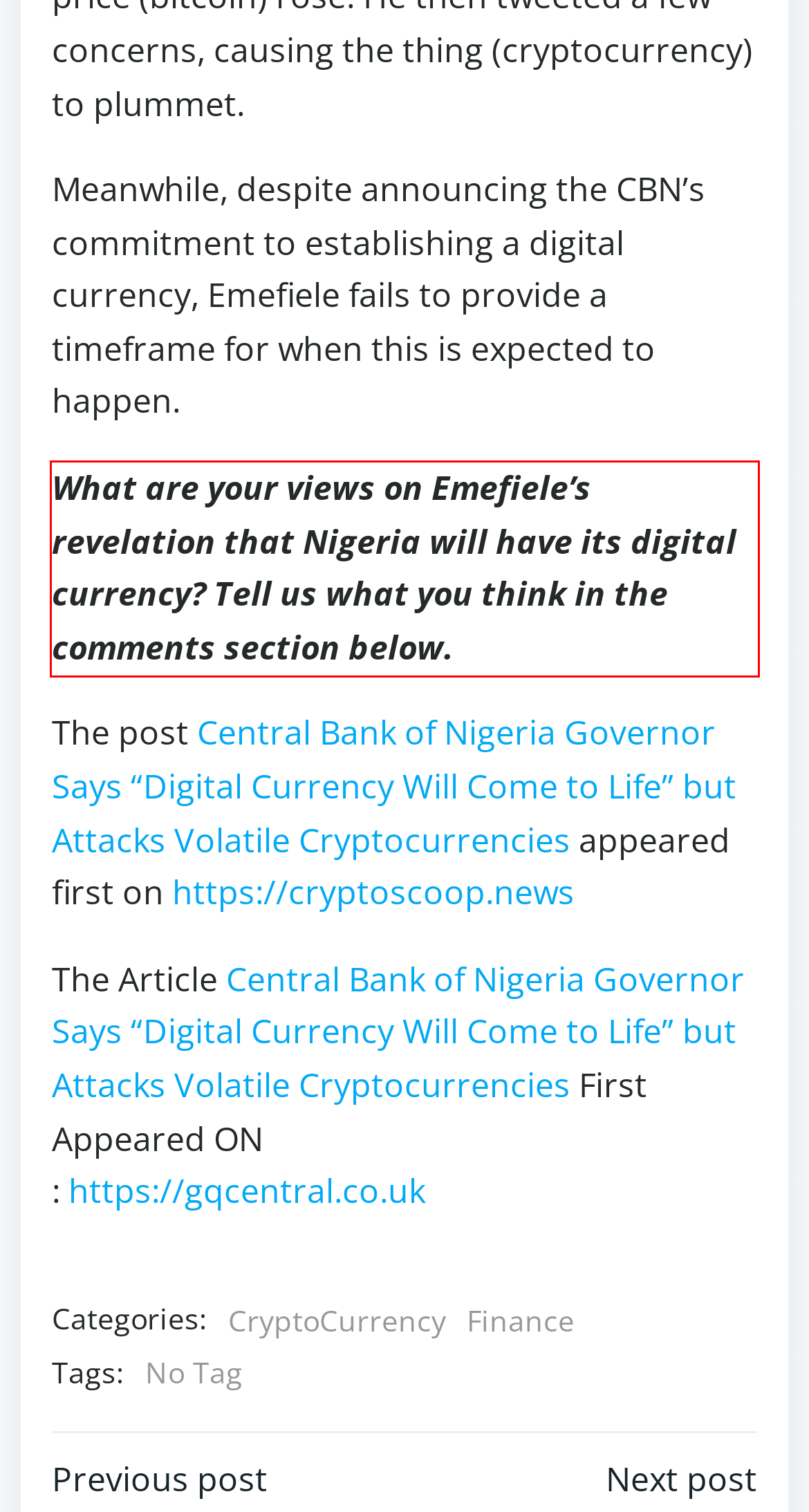Given a webpage screenshot, locate the red bounding box and extract the text content found inside it.

What are your views on Emefiele’s revelation that Nigeria will have its digital currency? Tell us what you think in the comments section below.